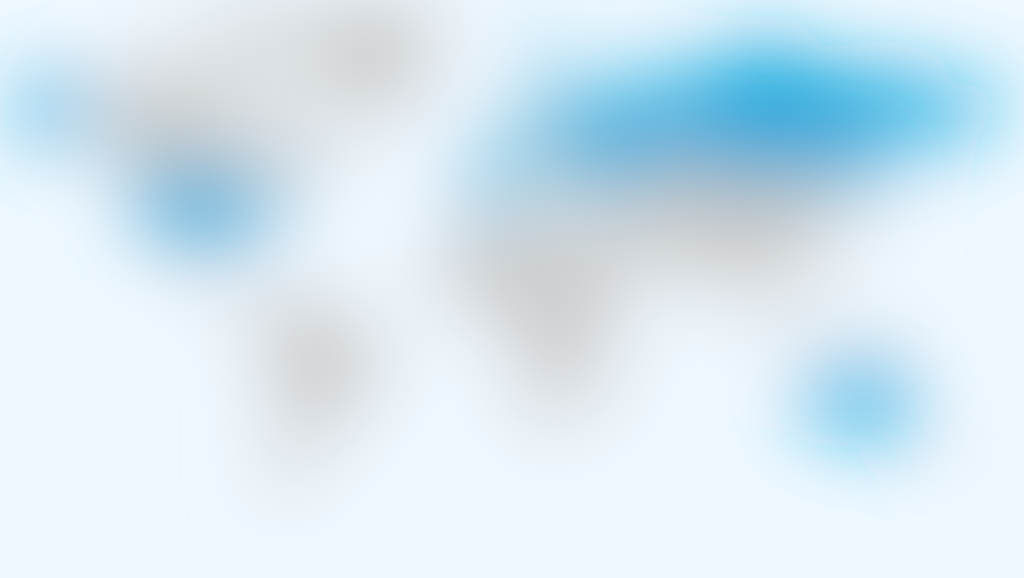What is the purpose of the multinational risk consortium?
Based on the screenshot, answer the question with a single word or phrase.

Analyzing cardiovascular disease